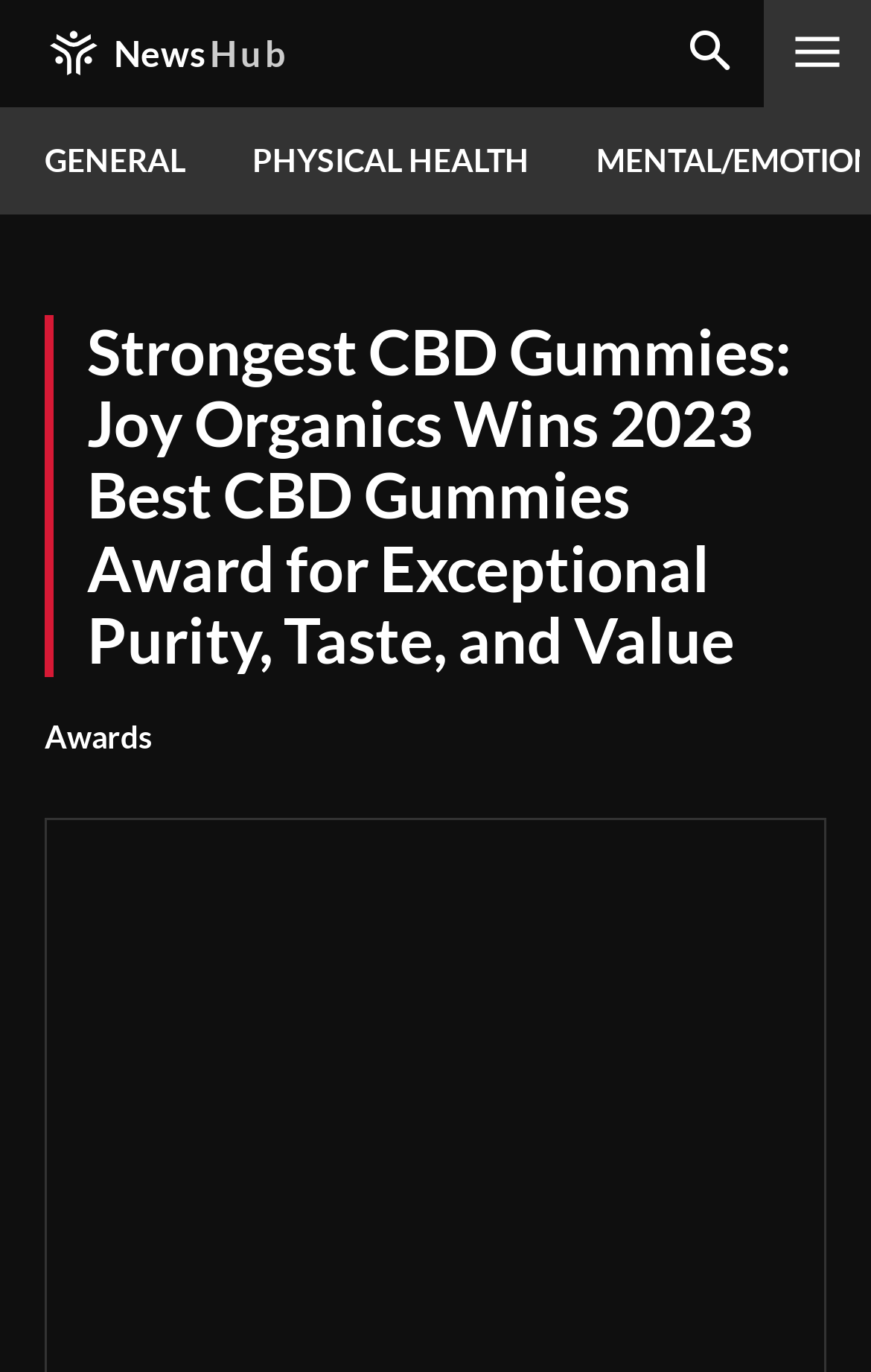Predict the bounding box for the UI component with the following description: "PHYSICAL HEALTH".

[0.251, 0.078, 0.646, 0.156]